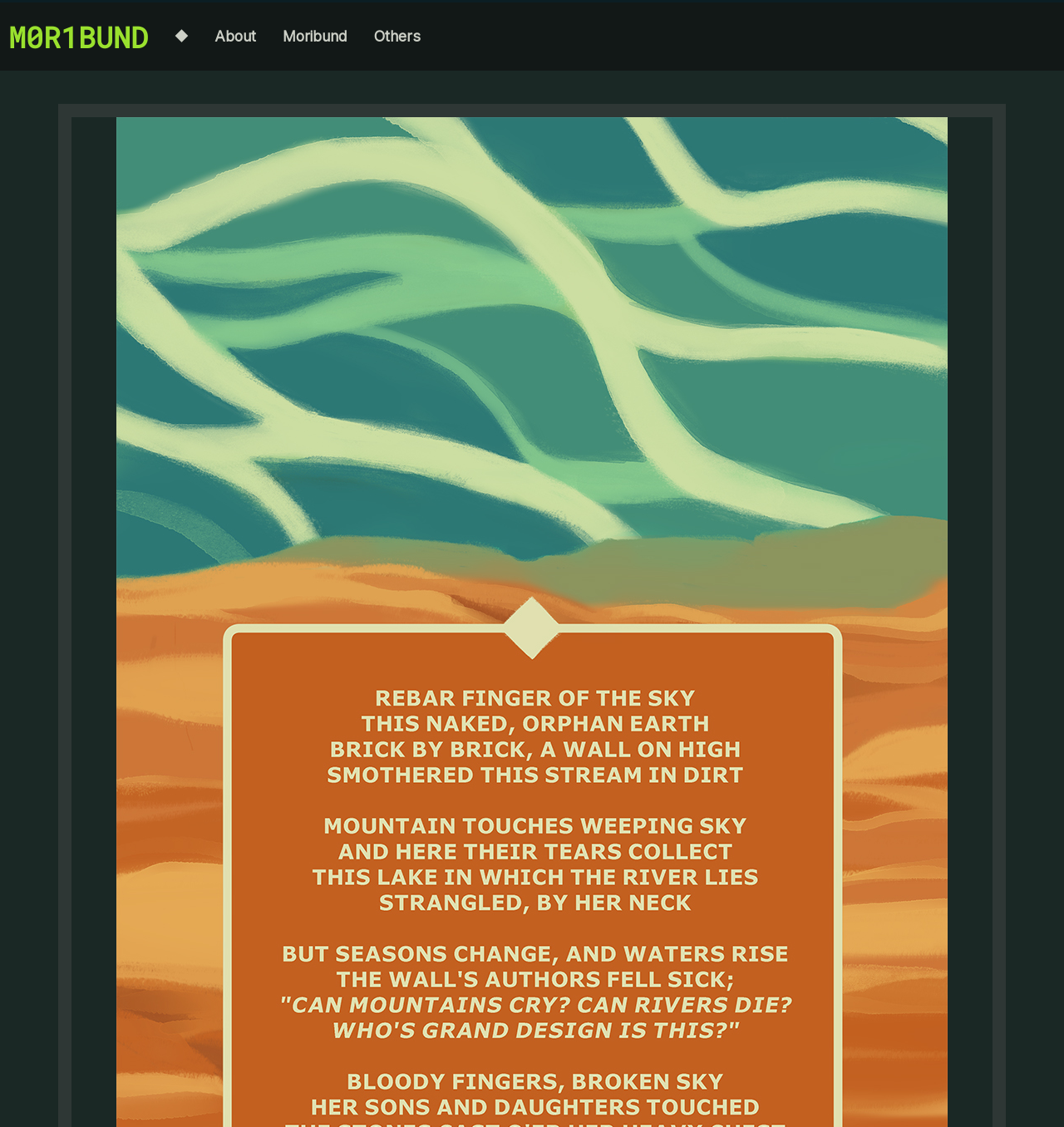Please provide a one-word or phrase answer to the question: 
How many links are in the navigation menu?

3